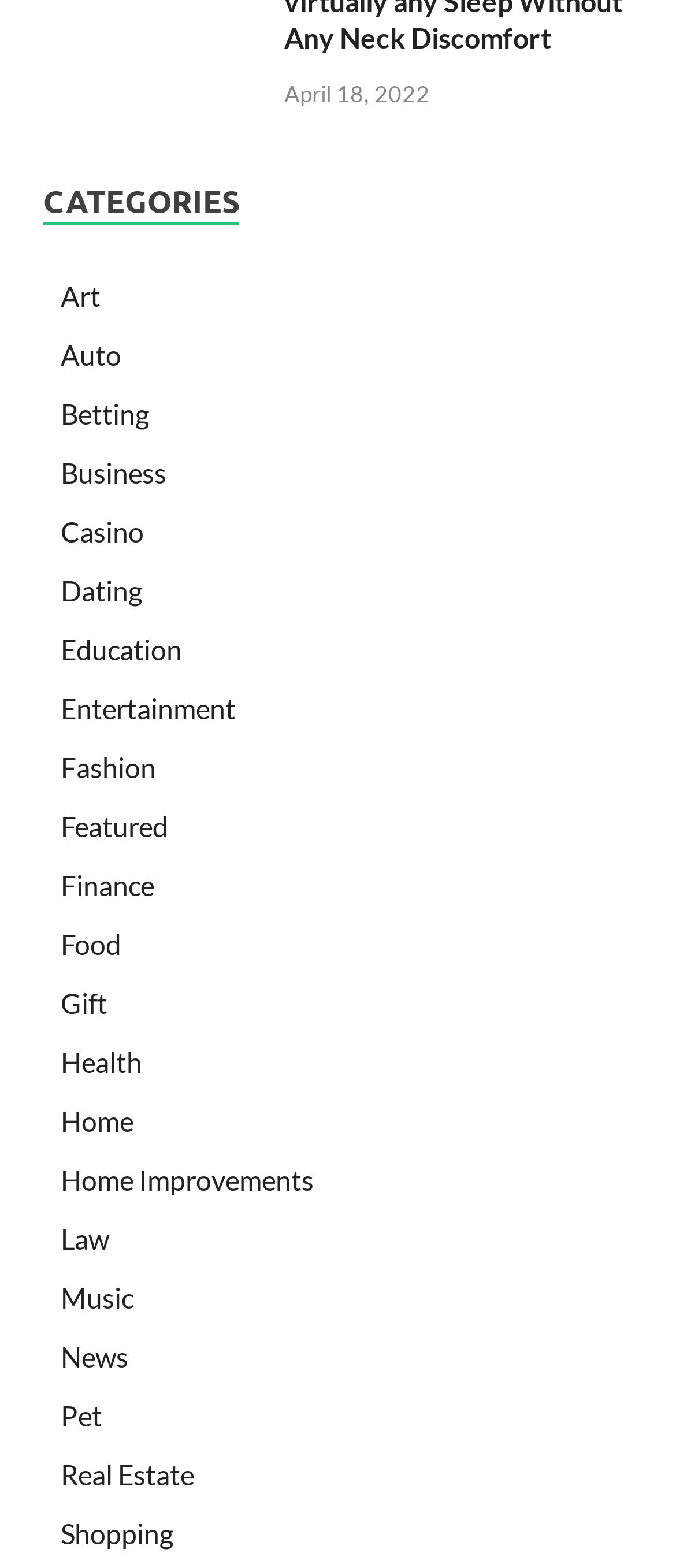Show the bounding box coordinates for the HTML element described as: "Home Improvements".

[0.09, 0.742, 0.464, 0.763]